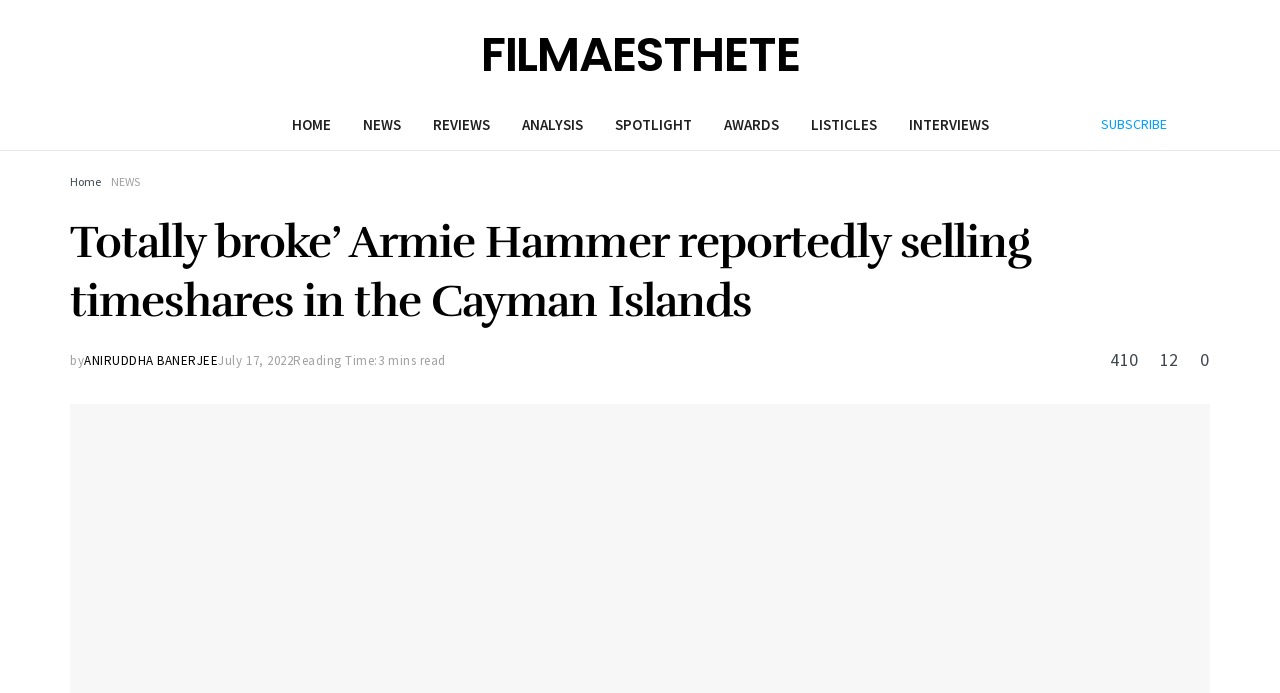Answer with a single word or phrase: 
How many comments does the article have?

12